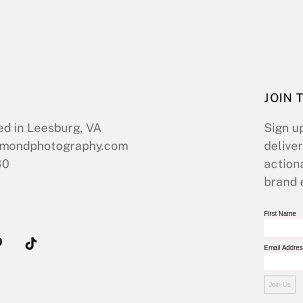What social media platform is represented by the icon?
Using the information from the image, answer the question thoroughly.

The social media icon in the footer can be identified as TikTok, which is likely used by the business to enhance its connectivity and outreach.